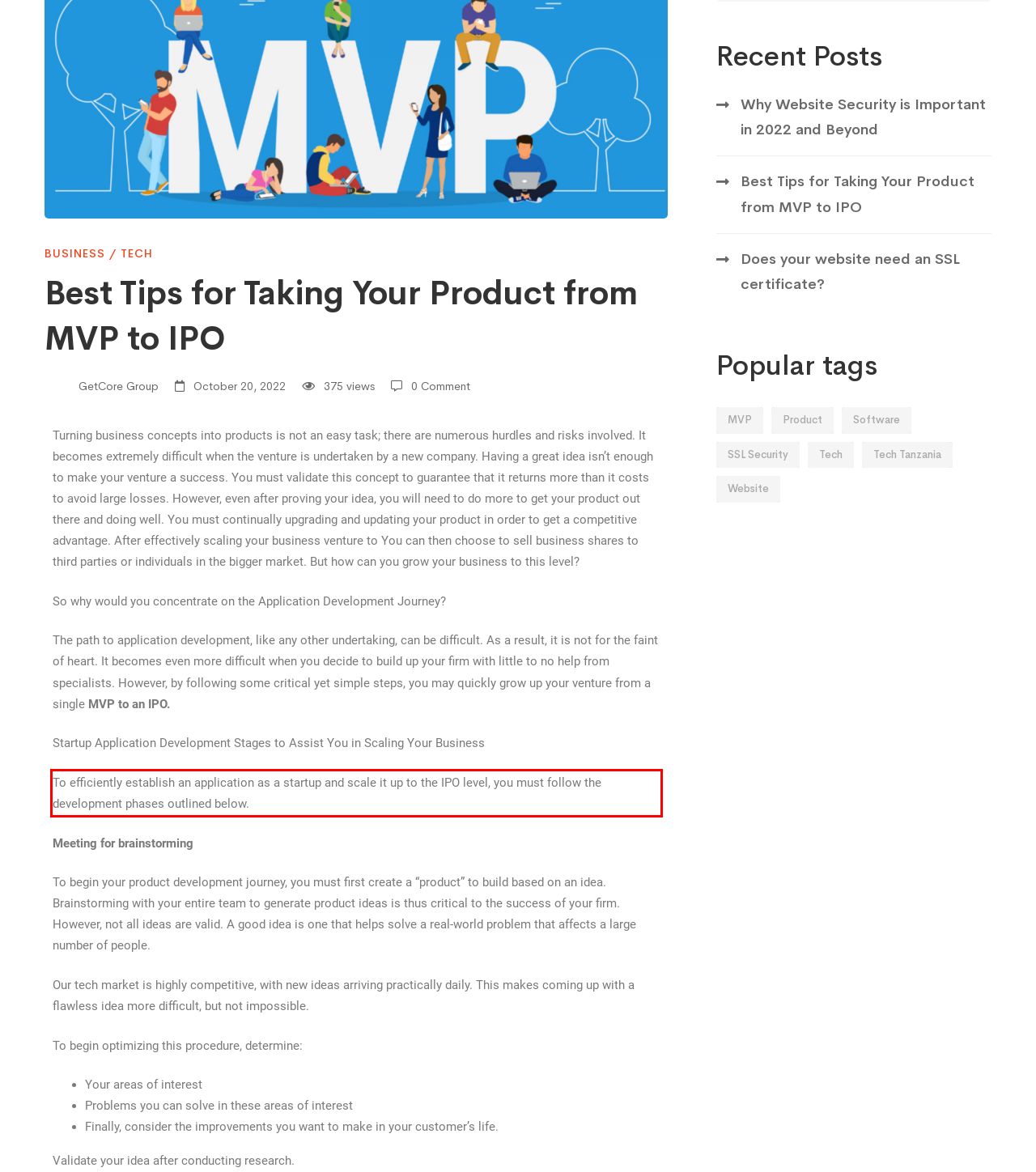The screenshot you have been given contains a UI element surrounded by a red rectangle. Use OCR to read and extract the text inside this red rectangle.

To efficiently establish an application as a startup and scale it up to the IPO level, you must follow the development phases outlined below.